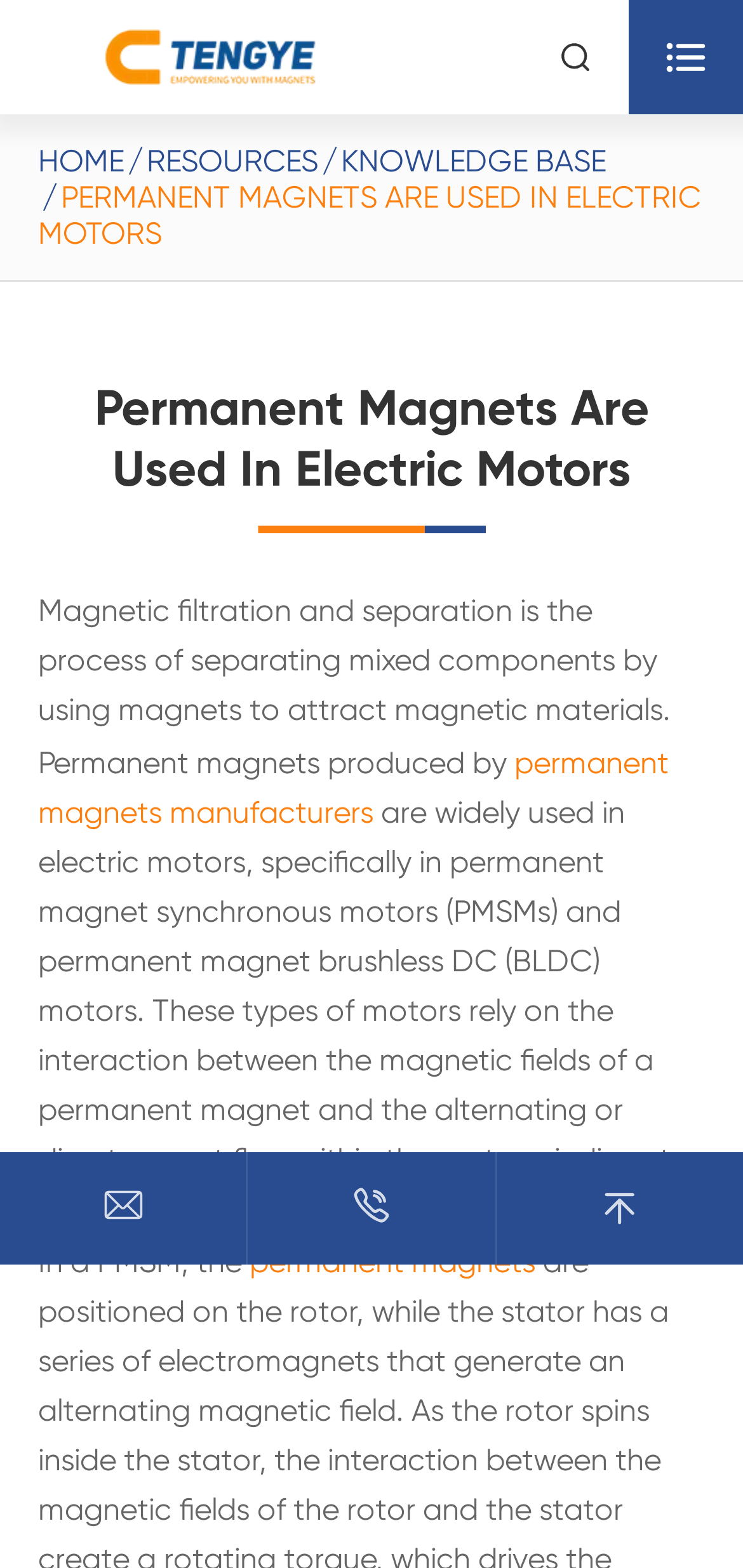Give a short answer using one word or phrase for the question:
What is the link text that refers to the manufacturers of permanent magnets?

permanent magnets manufacturers